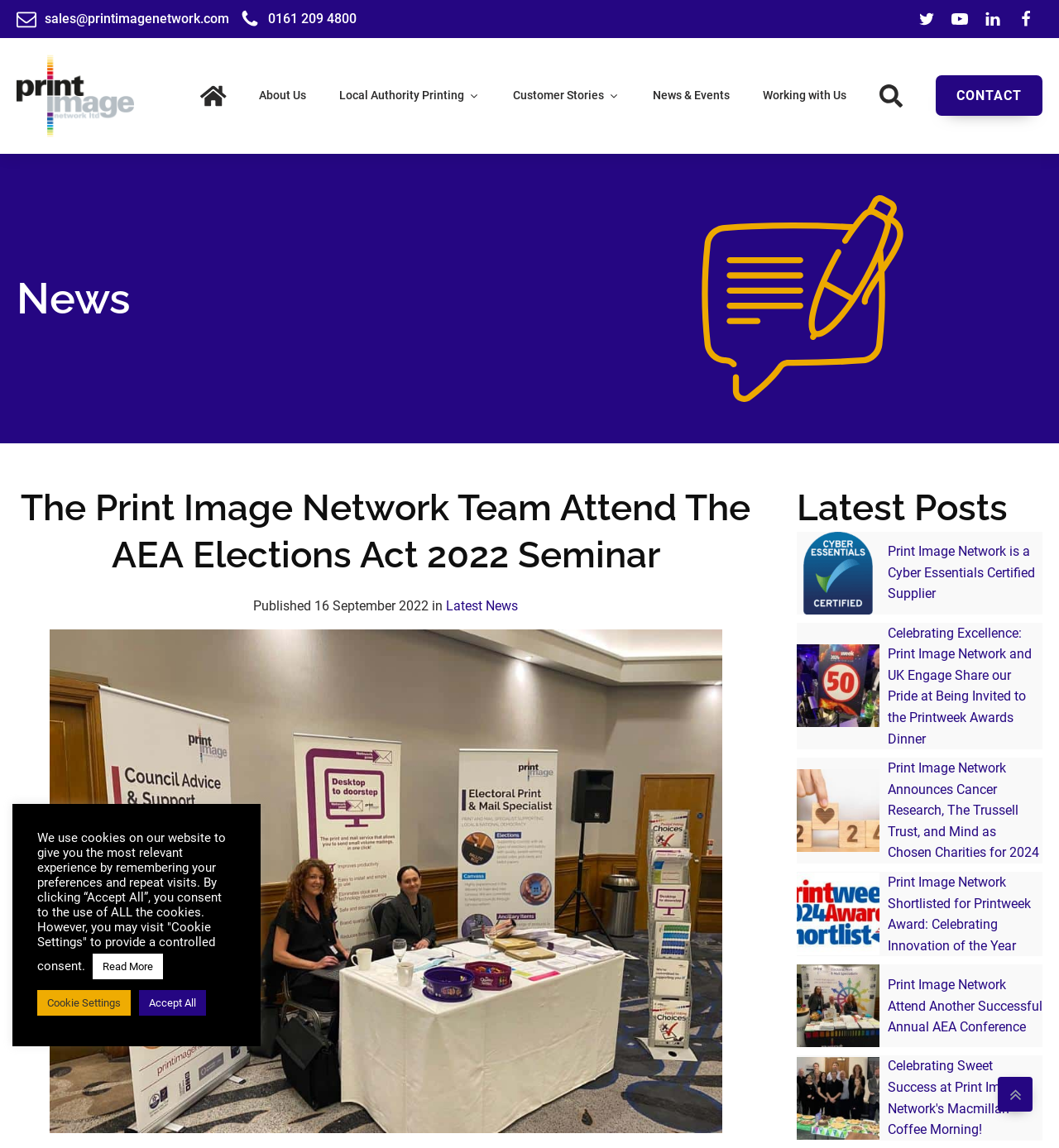Please find the bounding box coordinates of the section that needs to be clicked to achieve this instruction: "Follow us on Twitter".

[0.859, 0.009, 0.891, 0.024]